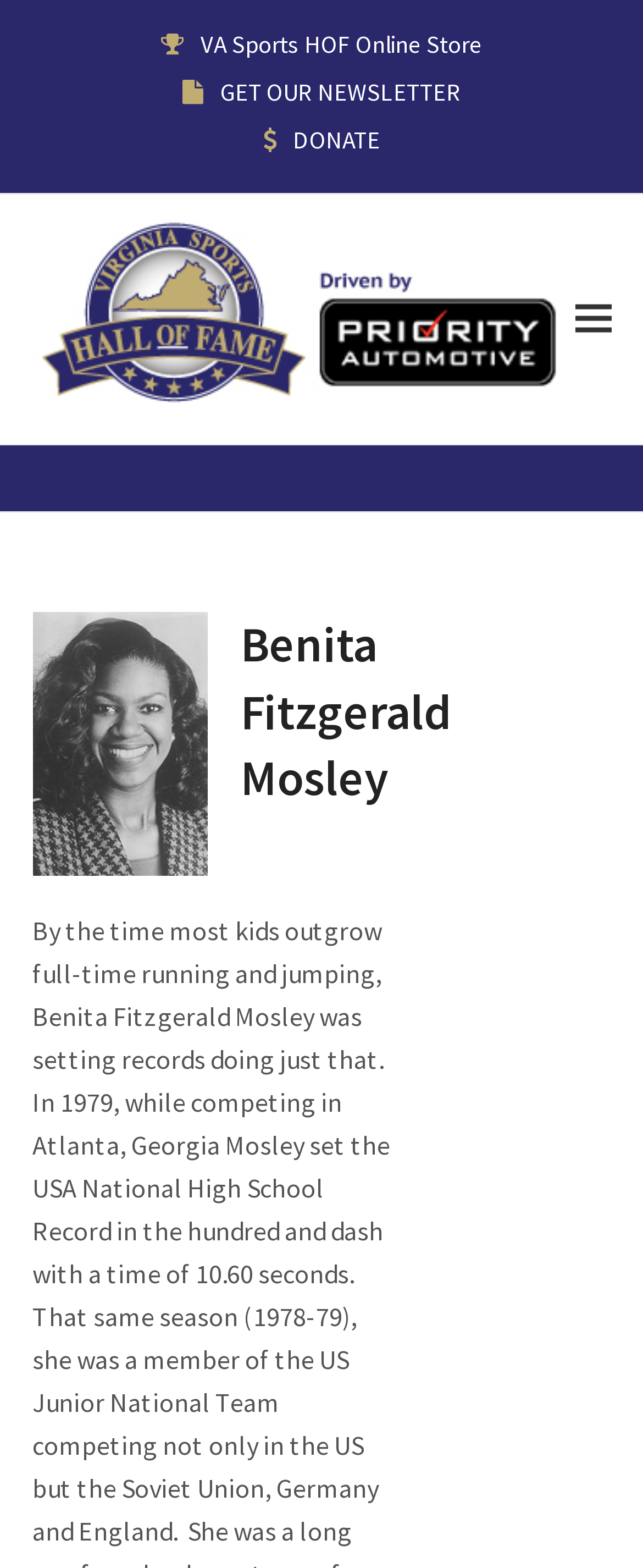Identify and provide the title of the webpage.

Benita Fitzgerald Mosley